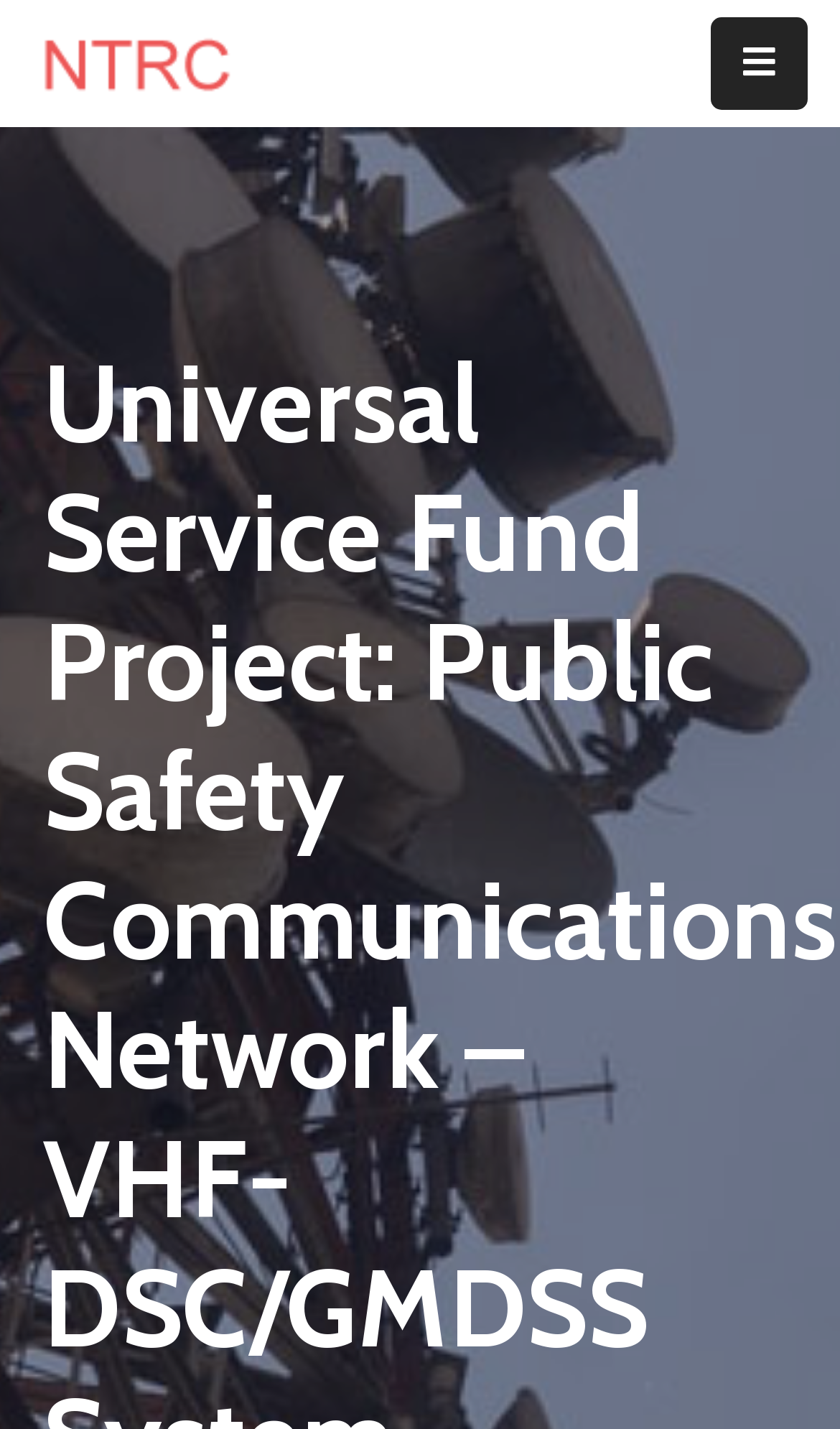Show the bounding box coordinates for the HTML element as described: "alt="National Telecommunications Regulatory Commission"".

[0.026, 0.015, 0.364, 0.074]